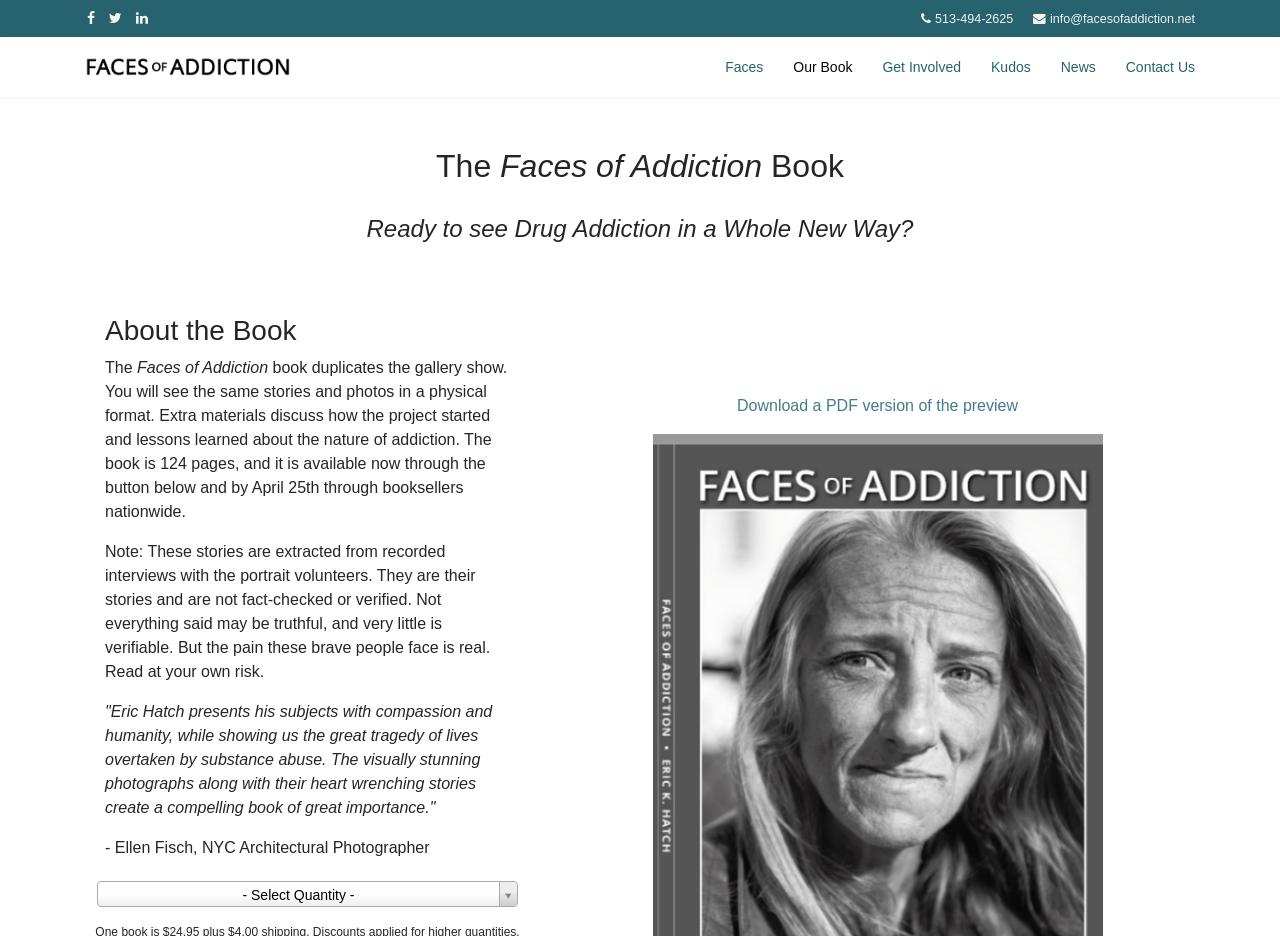Predict the bounding box coordinates for the UI element described as: "- Select Quantity -". The coordinates should be four float numbers between 0 and 1, presented as [left, top, right, bottom].

[0.076, 0.941, 0.405, 0.969]